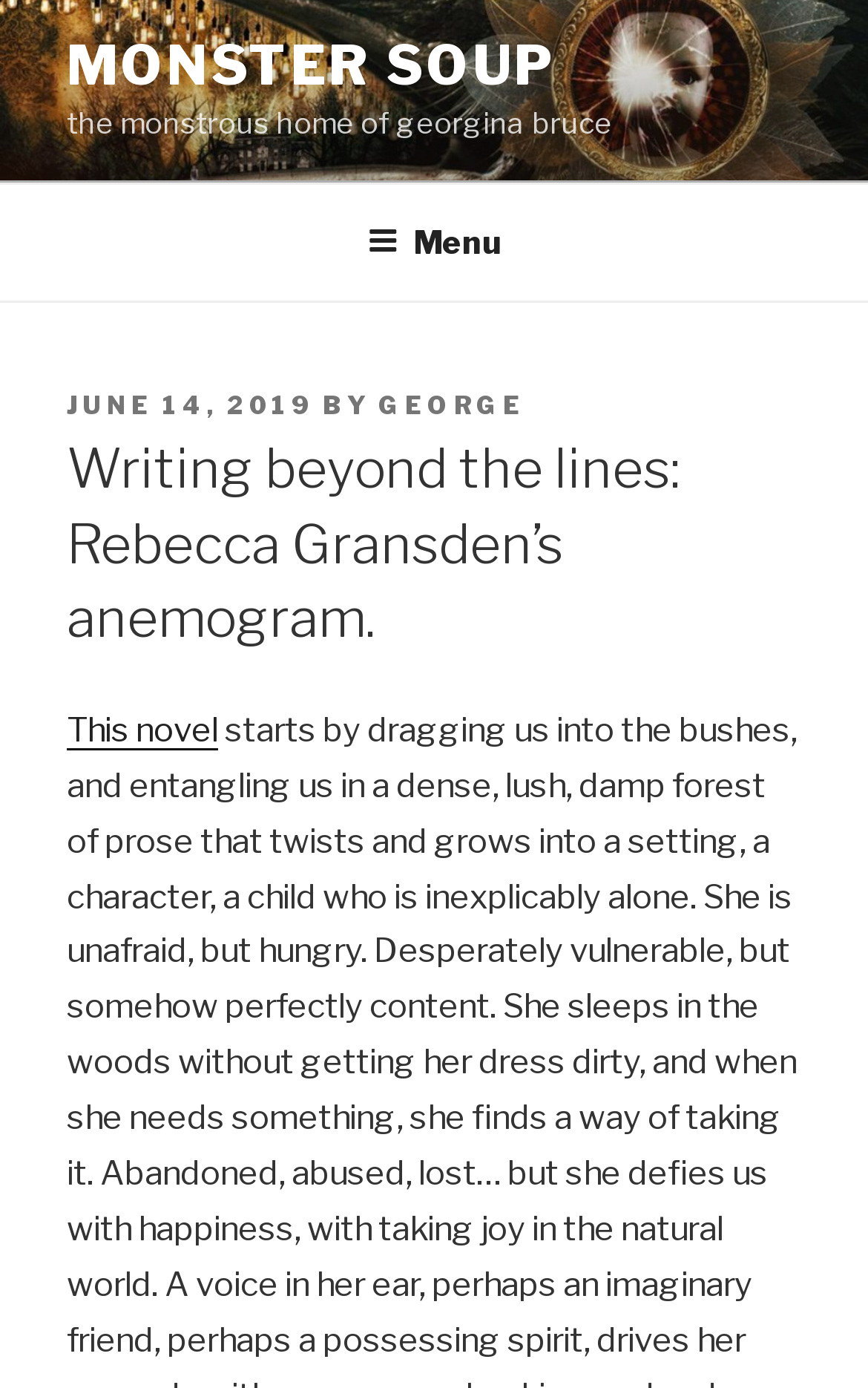What is the novel about?
Using the information presented in the image, please offer a detailed response to the question.

The novel is about Rebecca Gransden’s anemogram, as mentioned in the title of the article and the link 'This novel' which is likely referring to the same topic.